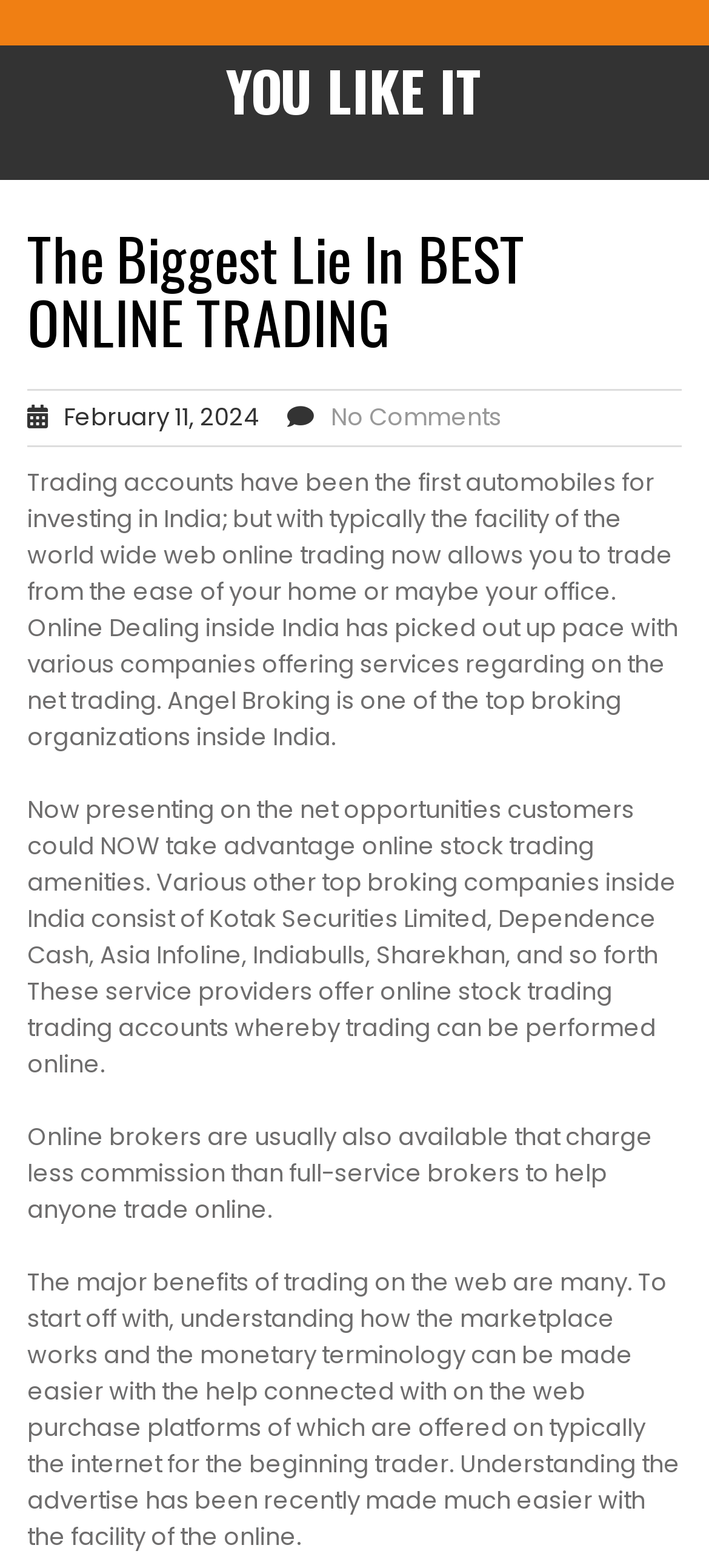What type of accounts do broking companies offer?
Based on the image, answer the question in a detailed manner.

I found the type of accounts offered by broking companies by reading the static text elements that describe the services provided by these companies. The companies offer online trading accounts that allow users to trade online.